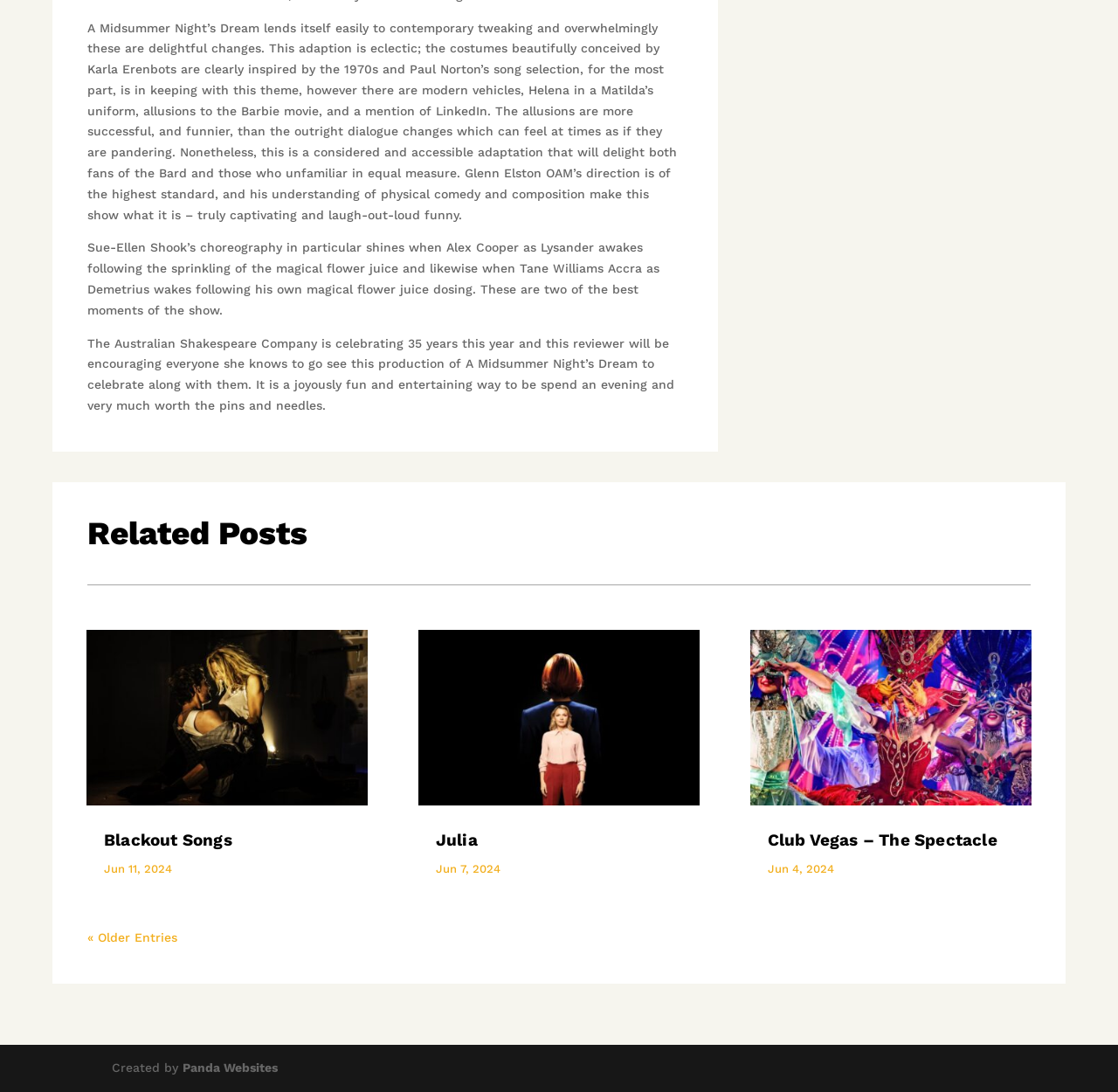Find the bounding box coordinates for the area you need to click to carry out the instruction: "Read more about 'Julia' by clicking on the link". The coordinates should be four float numbers between 0 and 1, indicated as [left, top, right, bottom].

[0.374, 0.577, 0.626, 0.738]